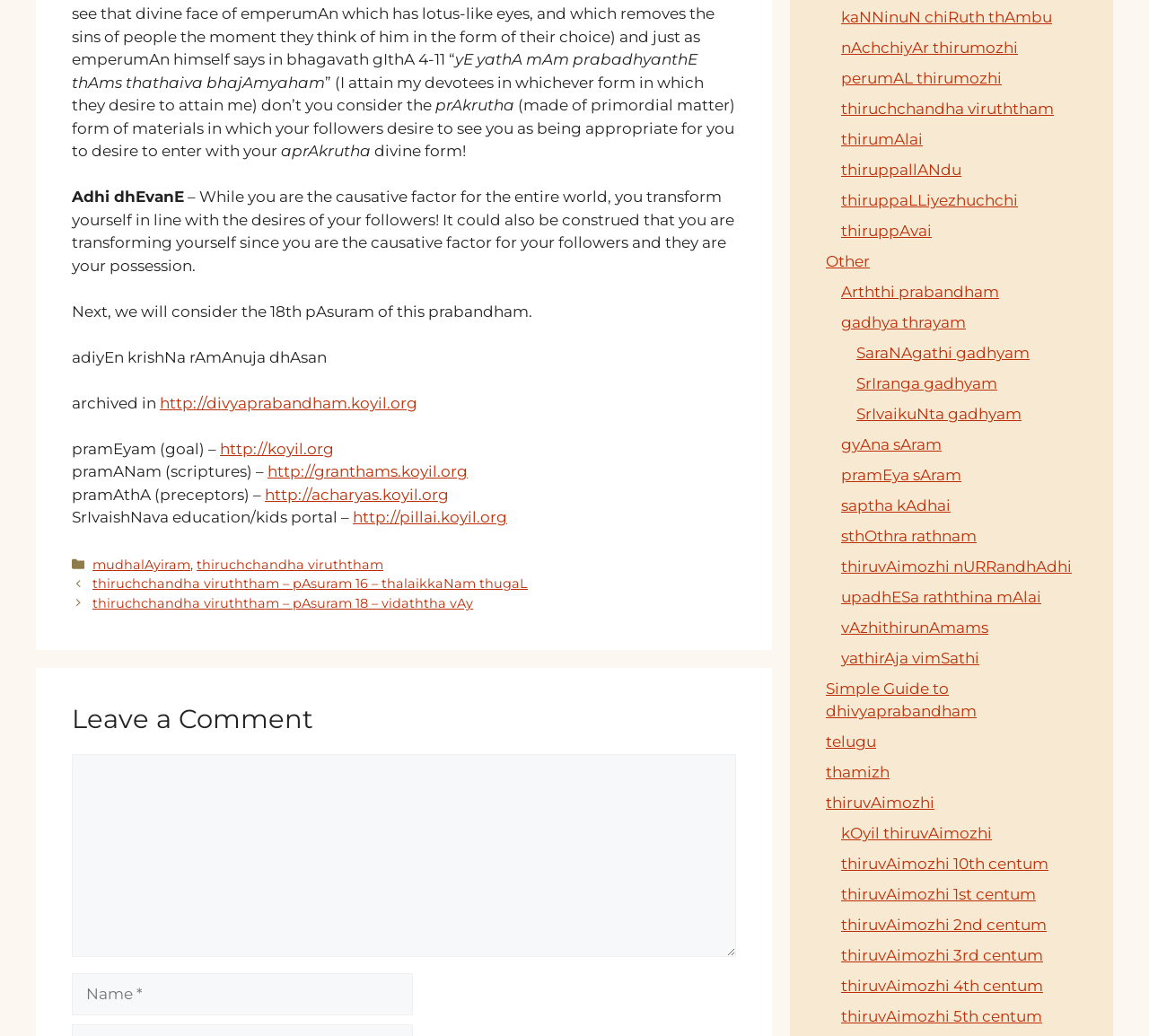Please predict the bounding box coordinates (top-left x, top-left y, bottom-right x, bottom-right y) for the UI element in the screenshot that fits the description: thiruchchandha viruththam

[0.171, 0.537, 0.334, 0.552]